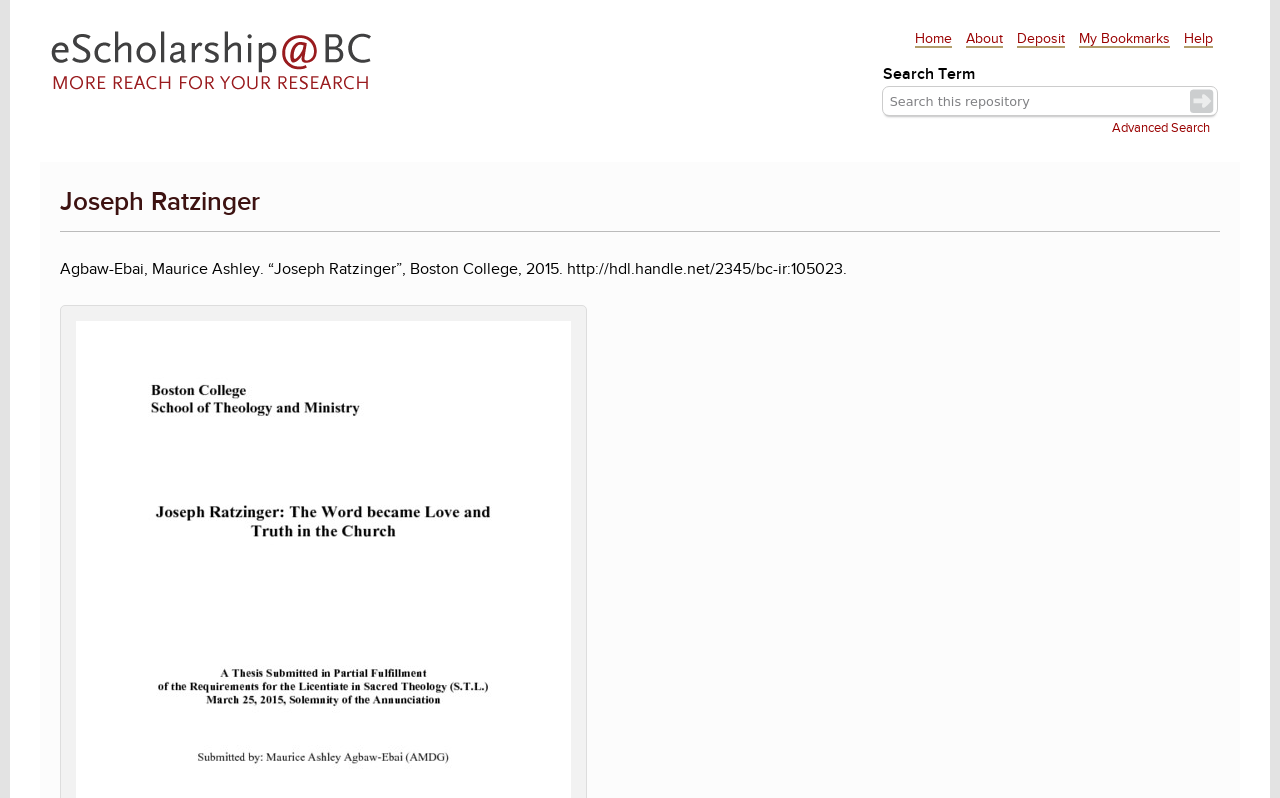Give a detailed account of the webpage, highlighting key information.

The webpage is about Joseph Ratzinger, and it appears to be a repository or a collection of scholarly works. At the top left, there is a link to "Home" accompanied by a small image, also labeled "Home". On the top right, there are several links, including "Home", "About", "Deposit", "My Bookmarks", and "Help", arranged horizontally.

Below the top navigation links, there is a search bar with a label "Search Term" and a button to the right labeled "search". The search bar is accompanied by a hint text "Search this repository". There is also an "Advanced Search" link below the search bar.

The main content of the page is a heading that reads "Joseph Ratzinger", followed by a descriptive text that appears to be a citation or a summary of a scholarly work, including the author, title, institution, and year. The text is quite long and takes up a significant portion of the page.